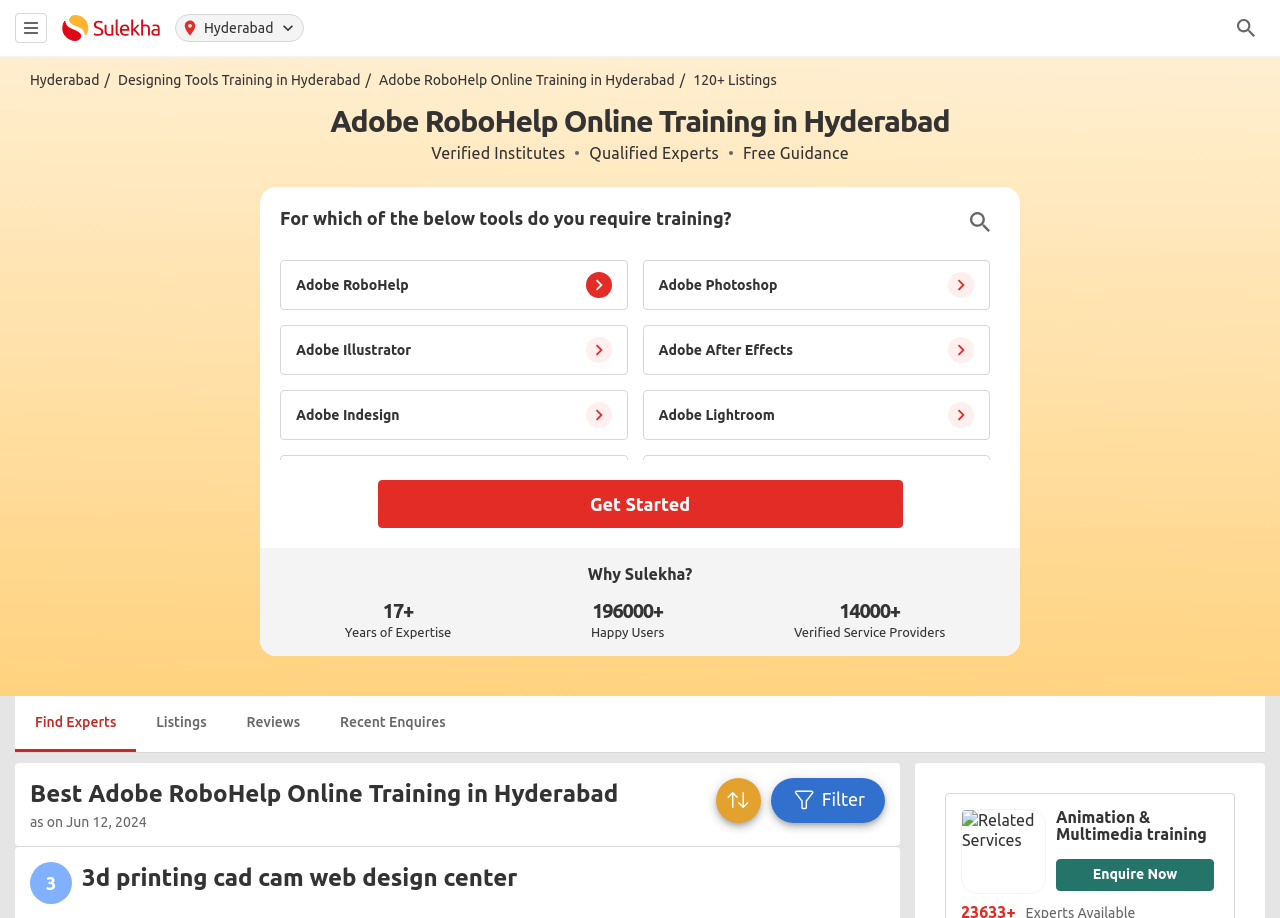Find the bounding box coordinates for the element that must be clicked to complete the instruction: "Click the 'Adobe RoboHelp Online Training in Hyderabad' link". The coordinates should be four float numbers between 0 and 1, indicated as [left, top, right, bottom].

[0.296, 0.078, 0.539, 0.096]